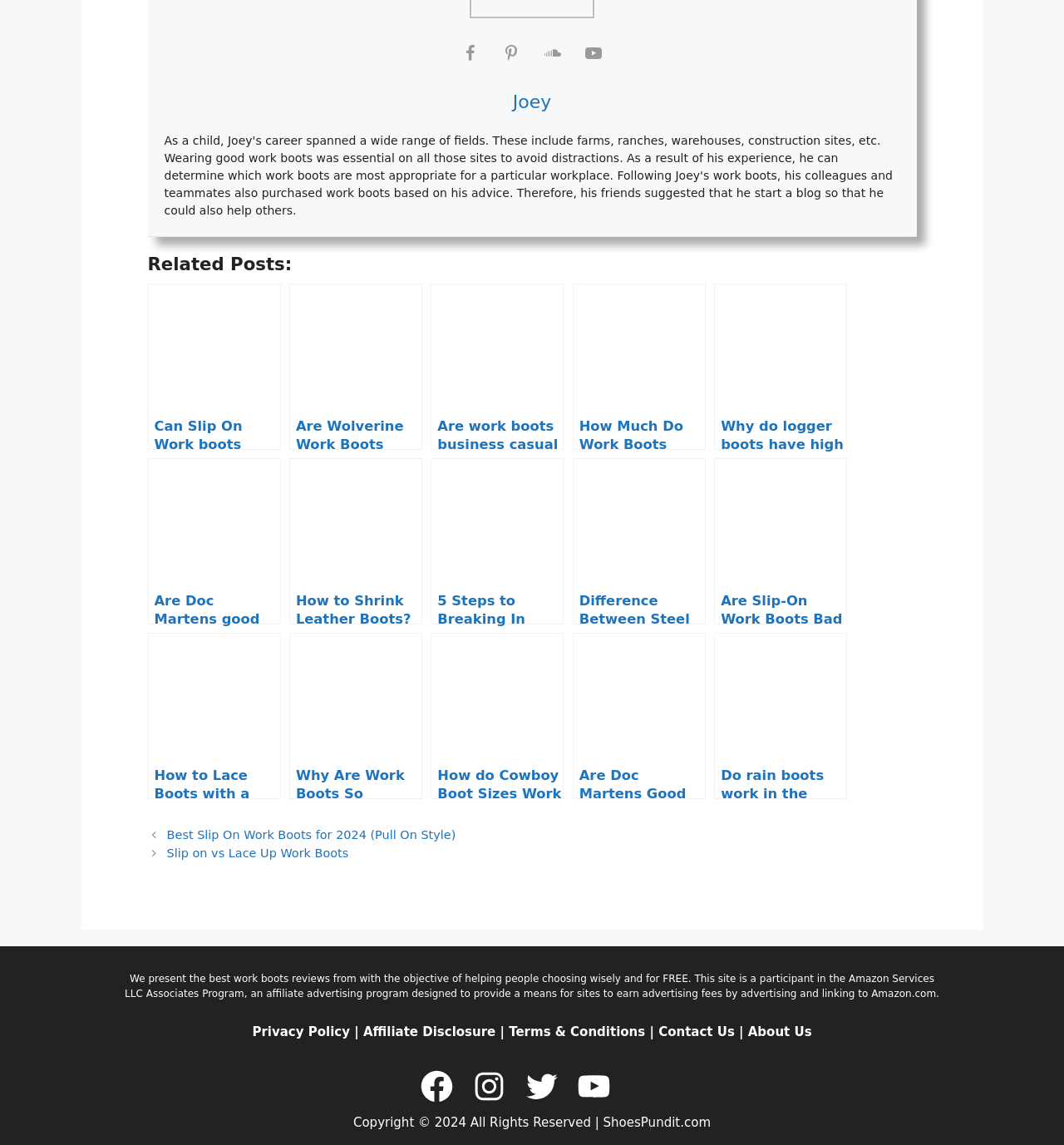Determine the bounding box coordinates for the area that needs to be clicked to fulfill this task: "View Joey's Facebook profile". The coordinates must be given as four float numbers between 0 and 1, i.e., [left, top, right, bottom].

[0.429, 0.034, 0.455, 0.059]